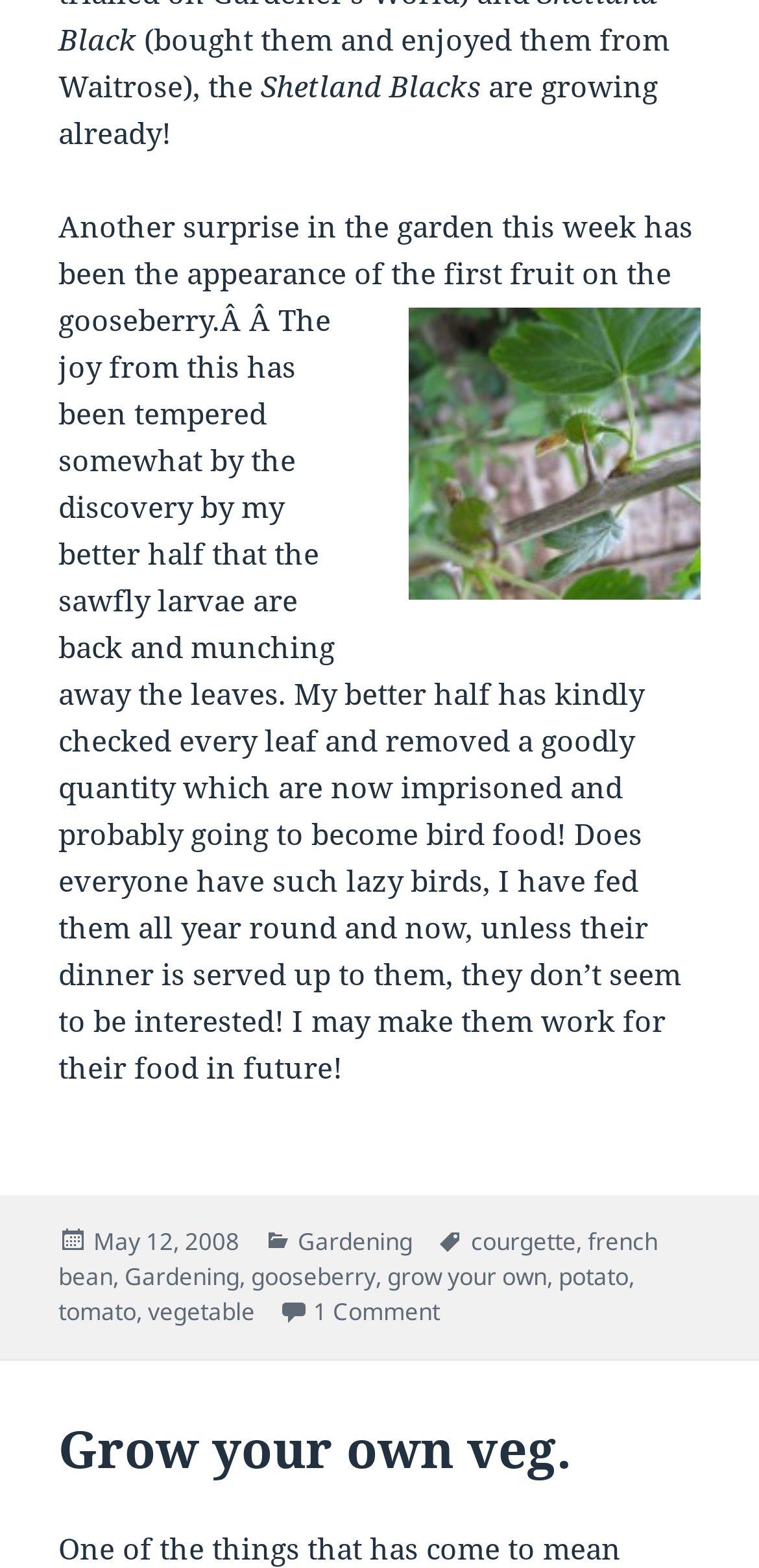Please predict the bounding box coordinates (top-left x, top-left y, bottom-right x, bottom-right y) for the UI element in the screenshot that fits the description: appelsprojetsrecherche.fr

None